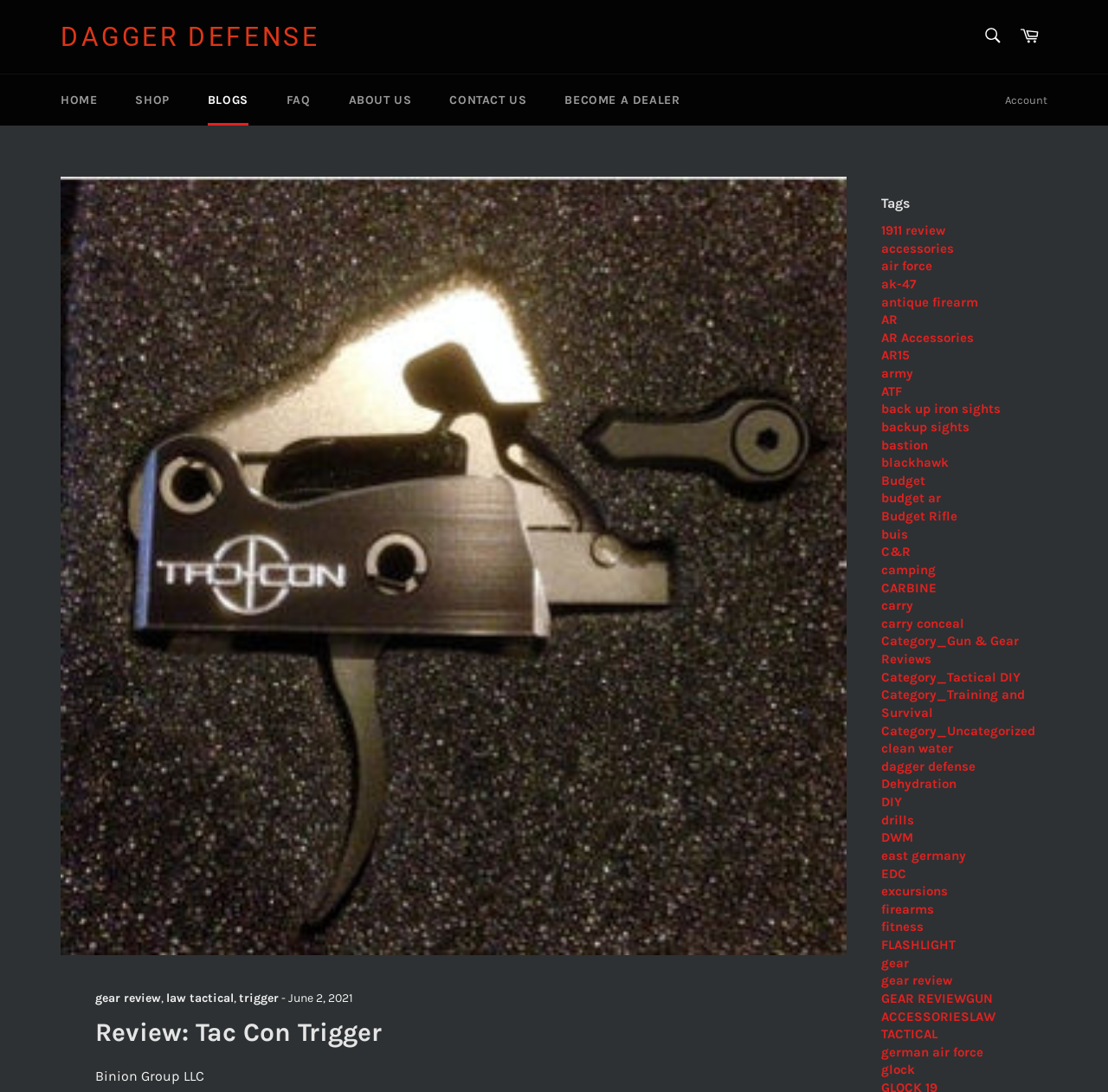What is the main topic of the webpage?
Answer with a single word or phrase by referring to the visual content.

Review of Tac Con Trigger